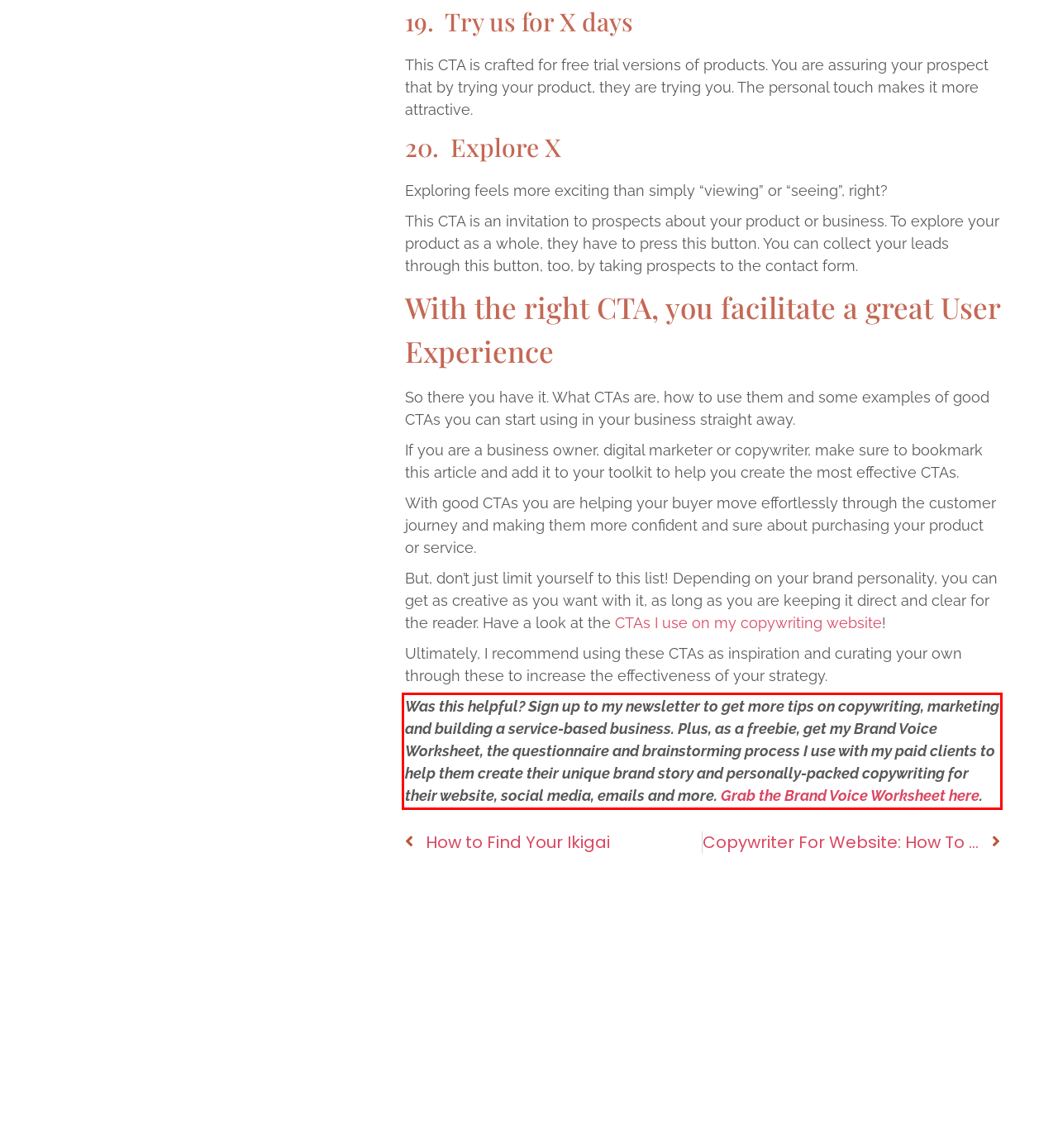You are given a screenshot of a webpage with a UI element highlighted by a red bounding box. Please perform OCR on the text content within this red bounding box.

Was this helpful? Sign up to my newsletter to get more tips on copywriting, marketing and building a service-based business. Plus, as a freebie, get my Brand Voice Worksheet, the questionnaire and brainstorming process I use with my paid clients to help them create their unique brand story and personally-packed copywriting for their website, social media, emails and more. Grab the Brand Voice Worksheet here.